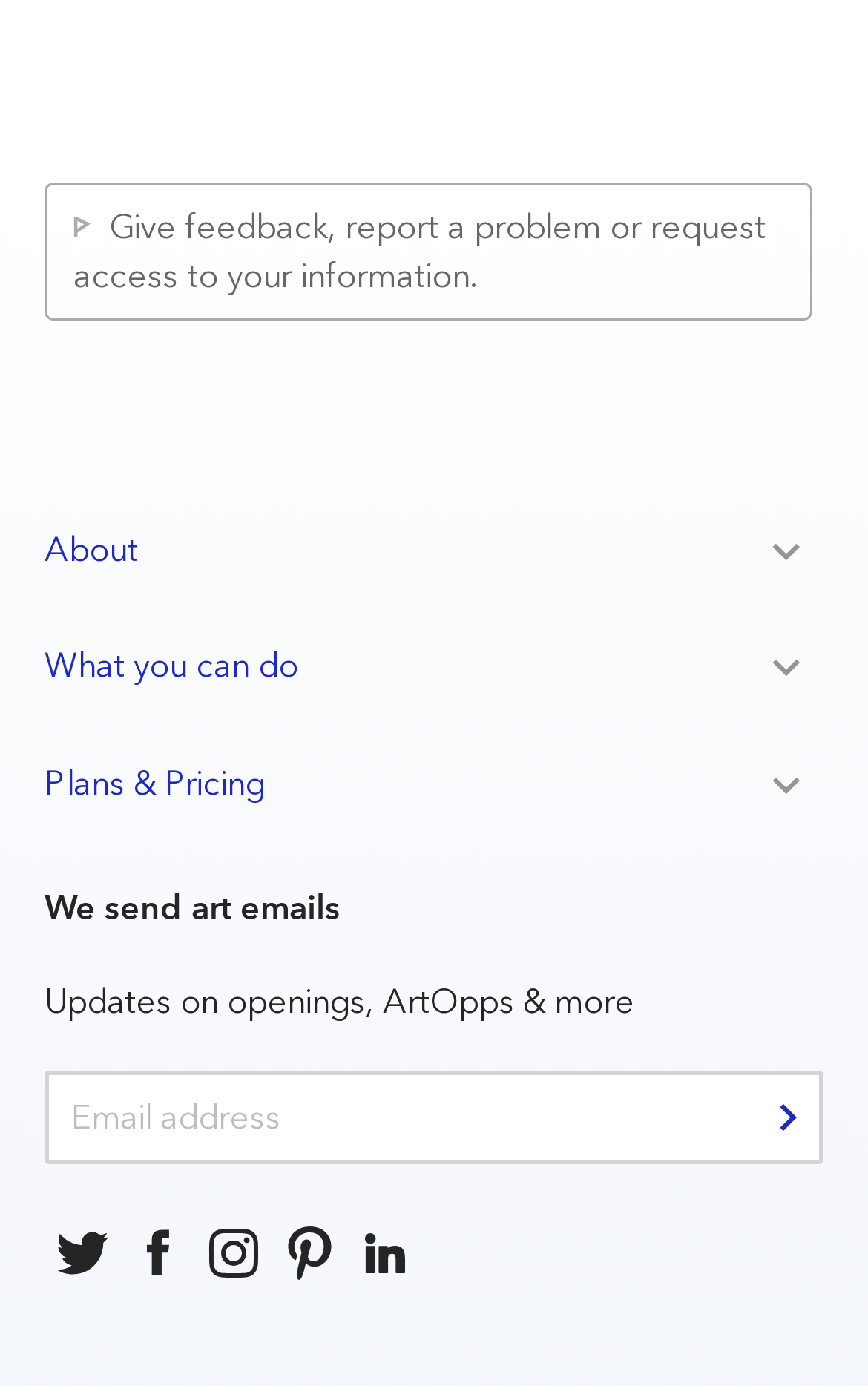Identify the bounding box coordinates of the section that should be clicked to achieve the task described: "Rate this page".

None